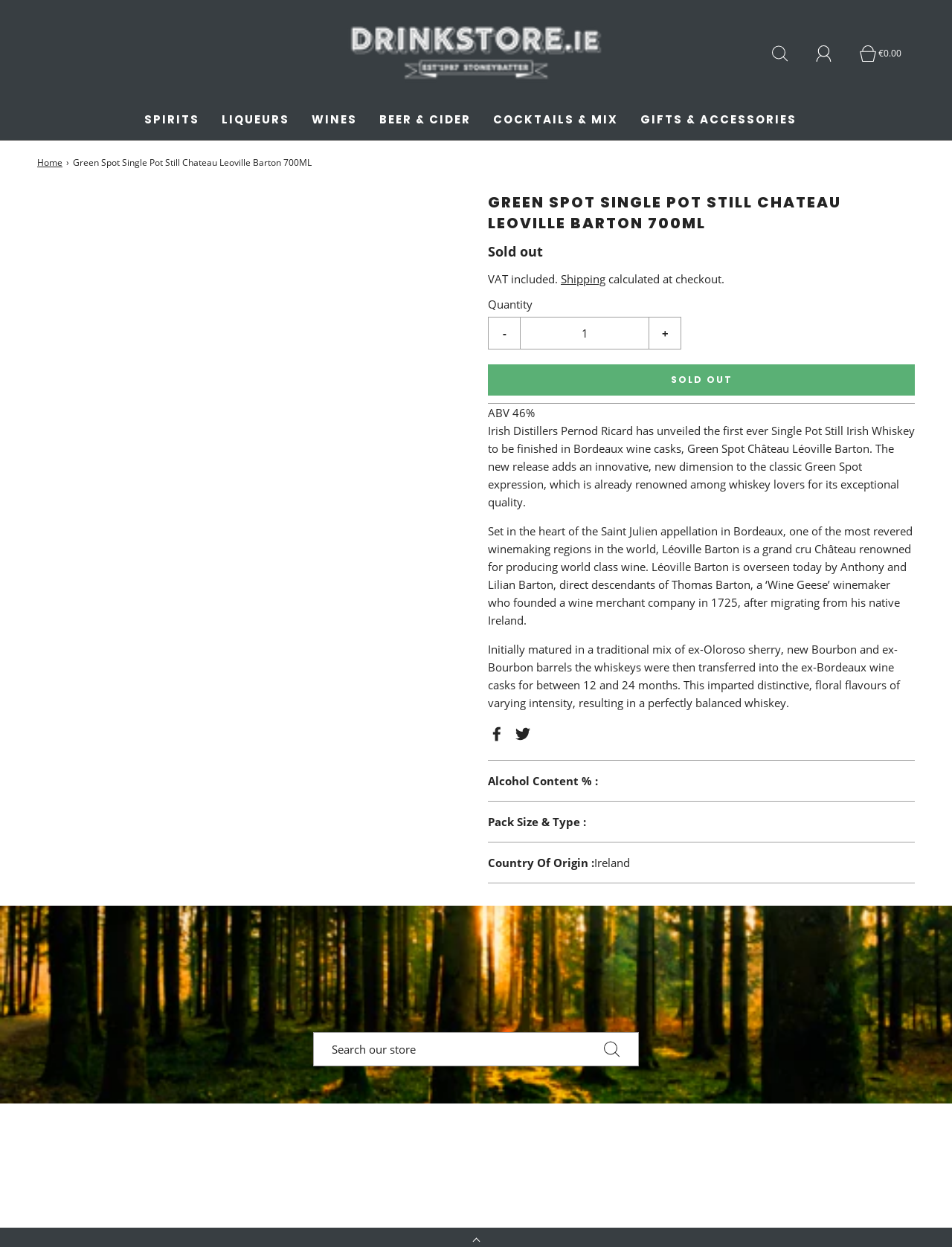Locate the bounding box coordinates of the area that needs to be clicked to fulfill the following instruction: "Open search bar". The coordinates should be in the format of four float numbers between 0 and 1, namely [left, top, right, bottom].

[0.811, 0.03, 0.845, 0.056]